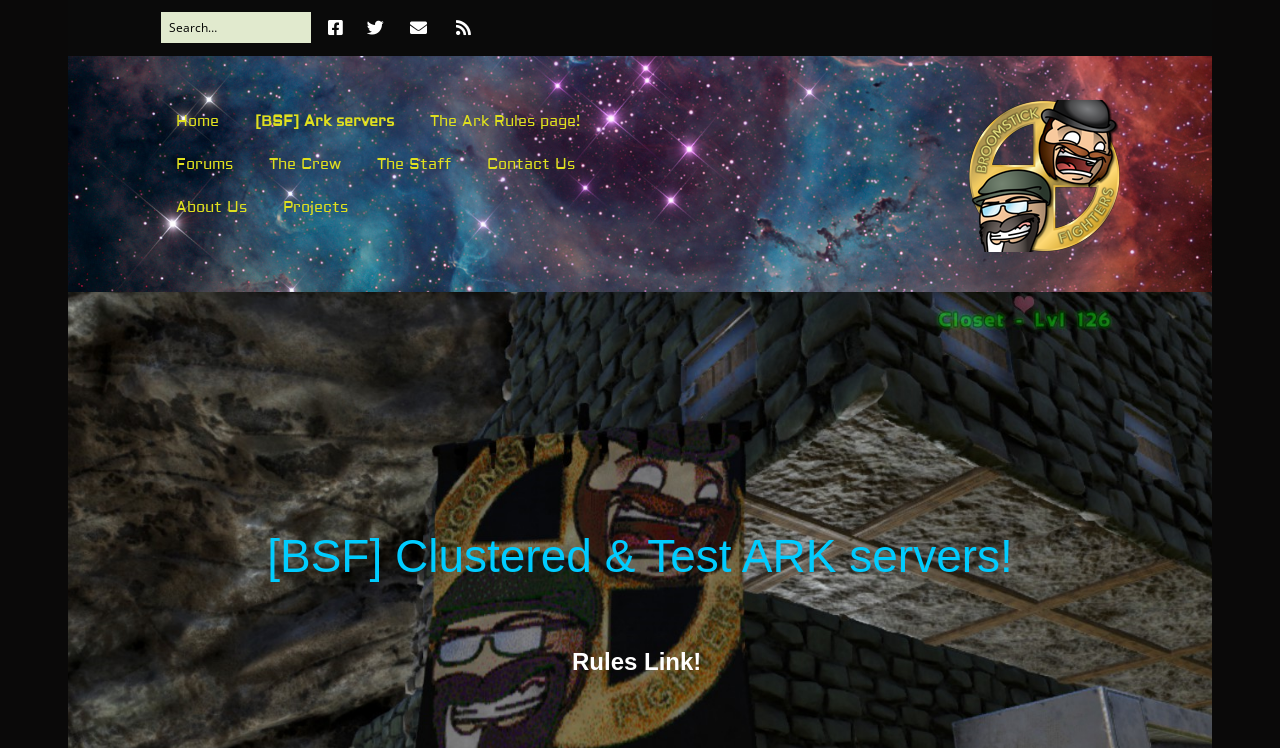Provide the bounding box coordinates for the specified HTML element described in this description: "Projects". The coordinates should be four float numbers ranging from 0 to 1, in the format [left, top, right, bottom].

[0.209, 0.249, 0.284, 0.306]